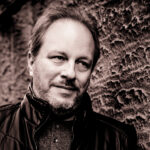Respond to the question below with a concise word or phrase:
What is Conrad Askland recognized for?

Contributions to music and theater